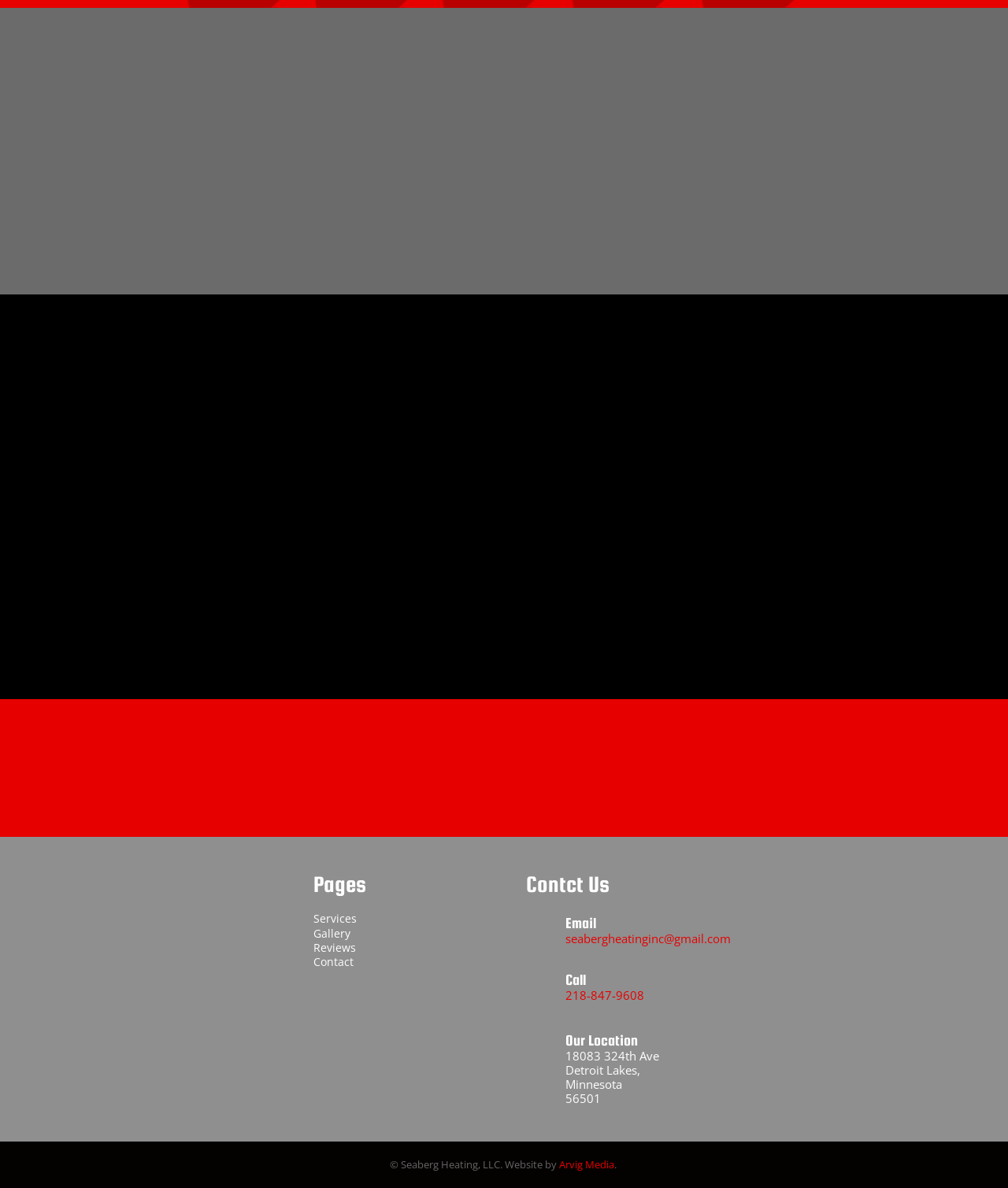Identify the bounding box coordinates of the region that should be clicked to execute the following instruction: "Contact us".

[0.522, 0.734, 0.689, 0.761]